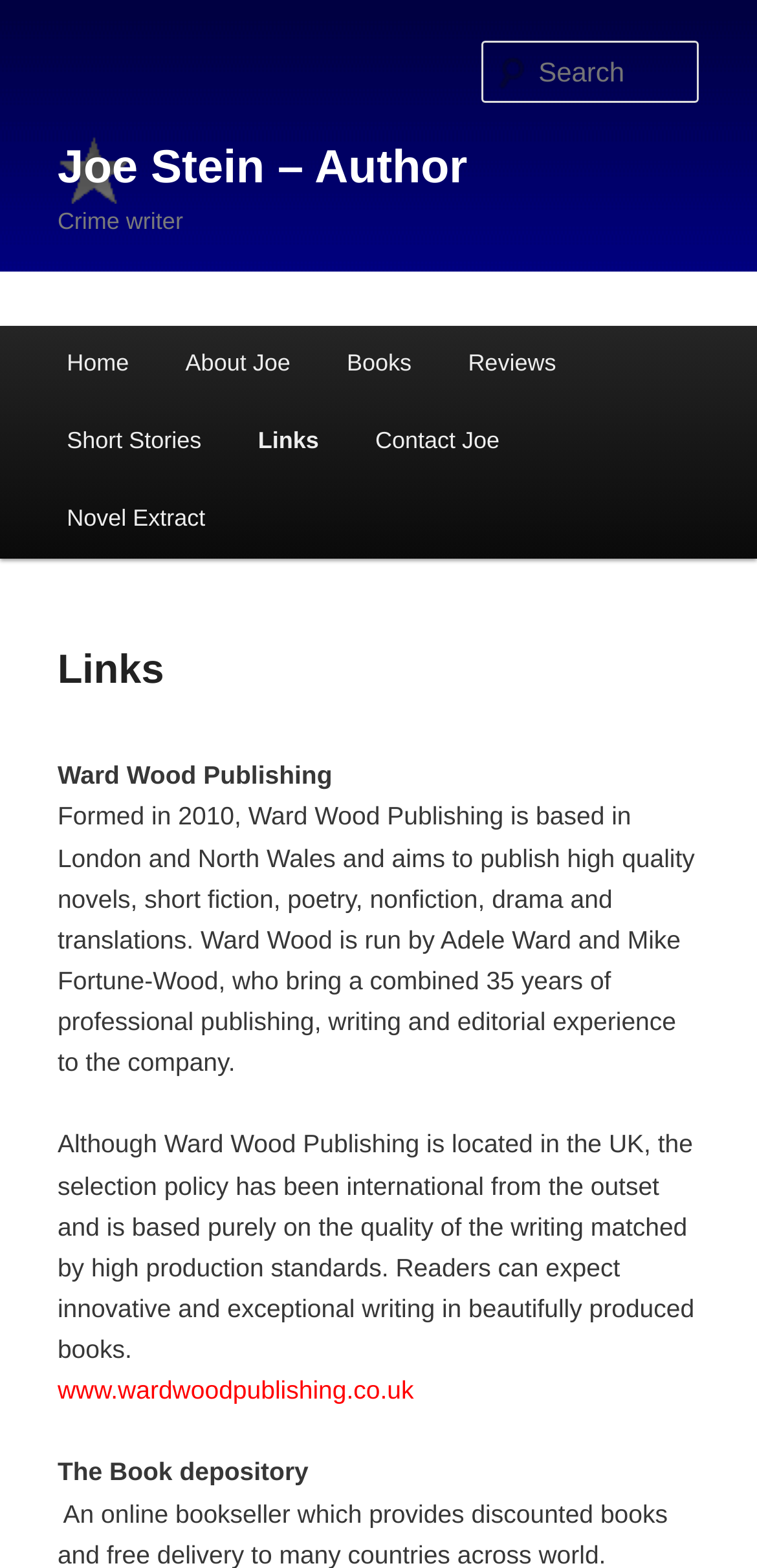Please locate the bounding box coordinates of the region I need to click to follow this instruction: "Read about Joe Stein".

[0.208, 0.208, 0.421, 0.258]